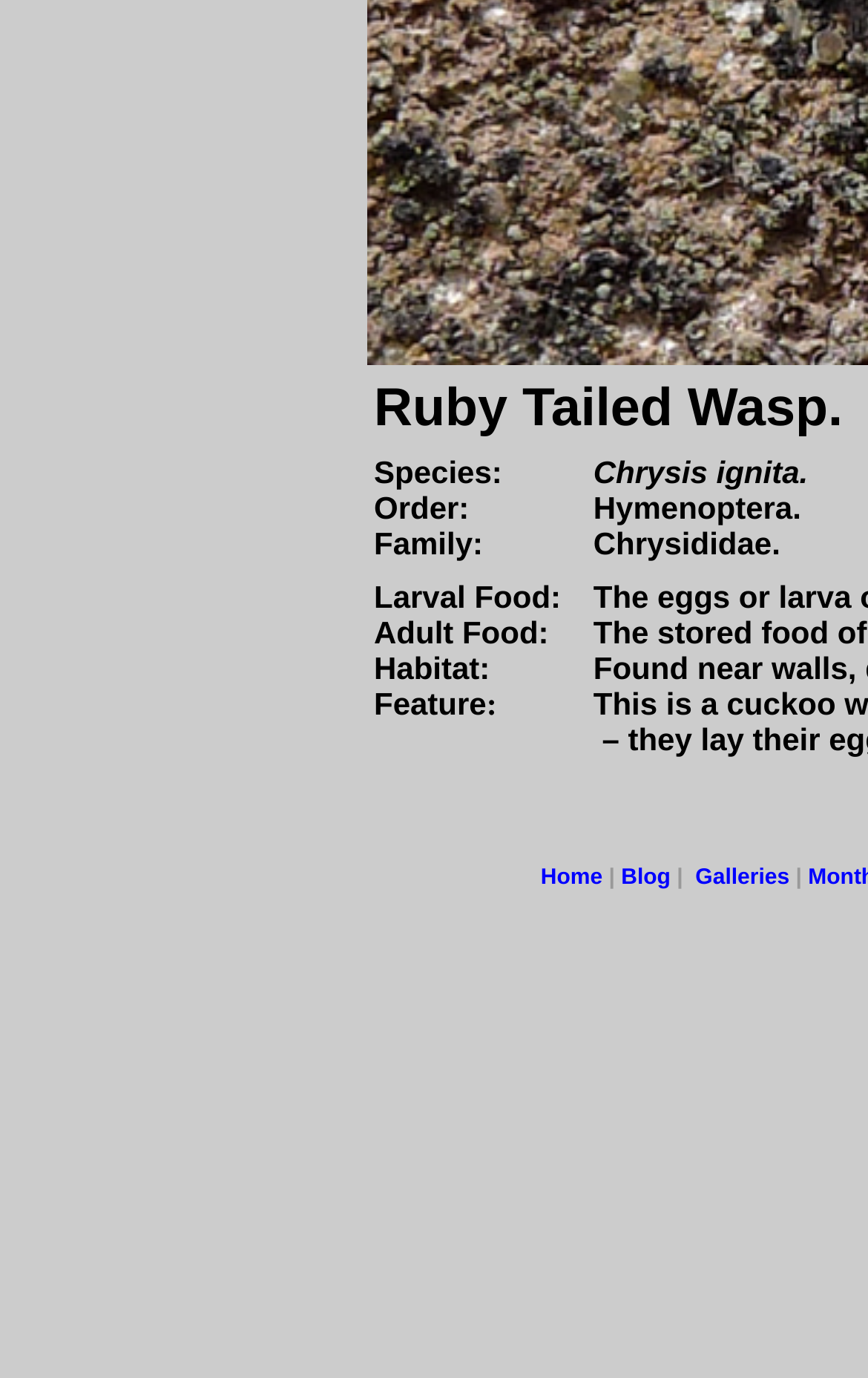How many columns are in the table?
Please provide a comprehensive answer based on the visual information in the image.

By counting the number of columns in the table header, I found that there are seven columns, including 'Species', 'Order', 'Family', 'Larval Food', 'Adult Food', 'Habitat', and 'Feature'.